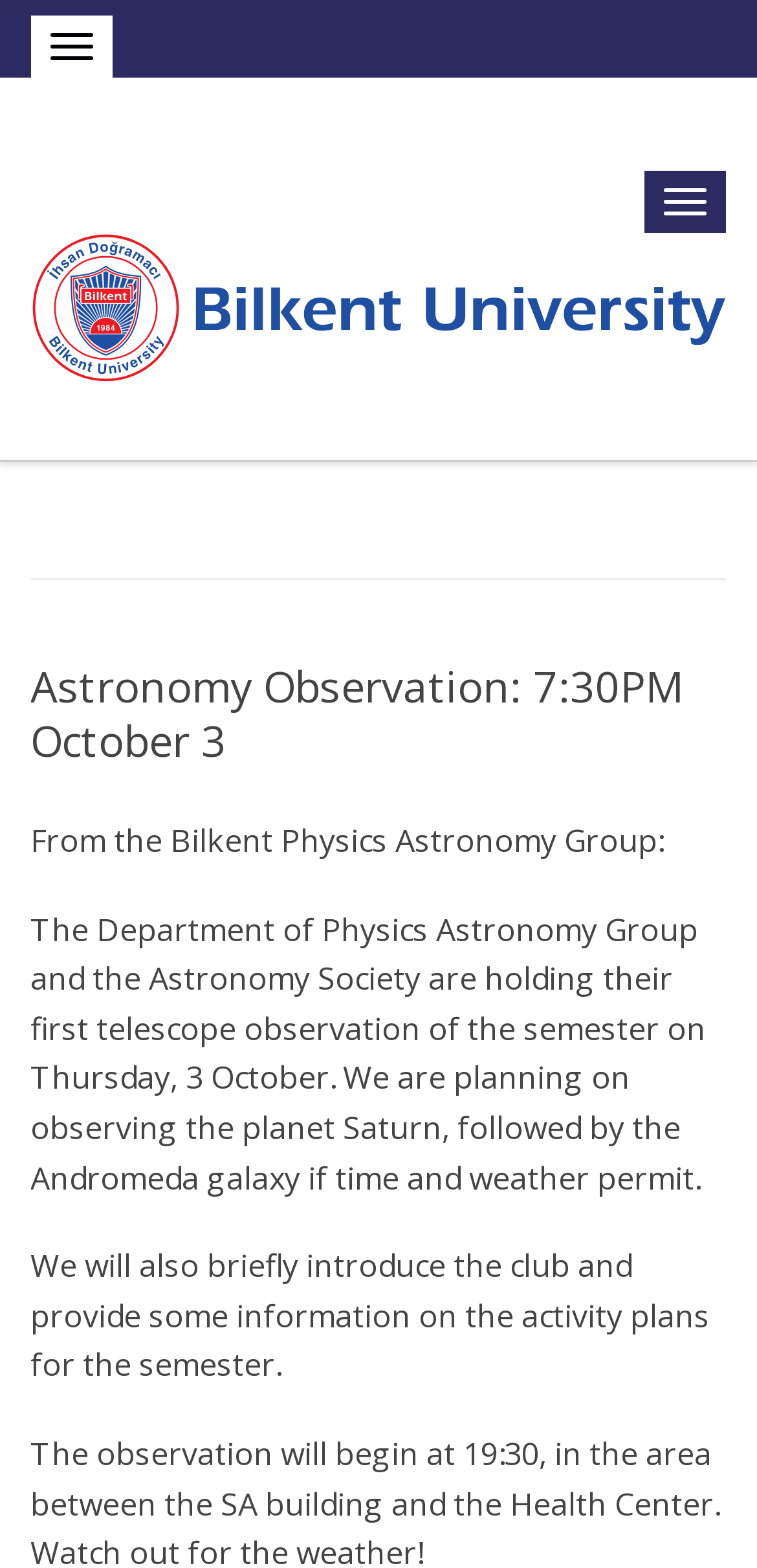Give a succinct answer to this question in a single word or phrase: 
What is the timing of the event?

7:30PM